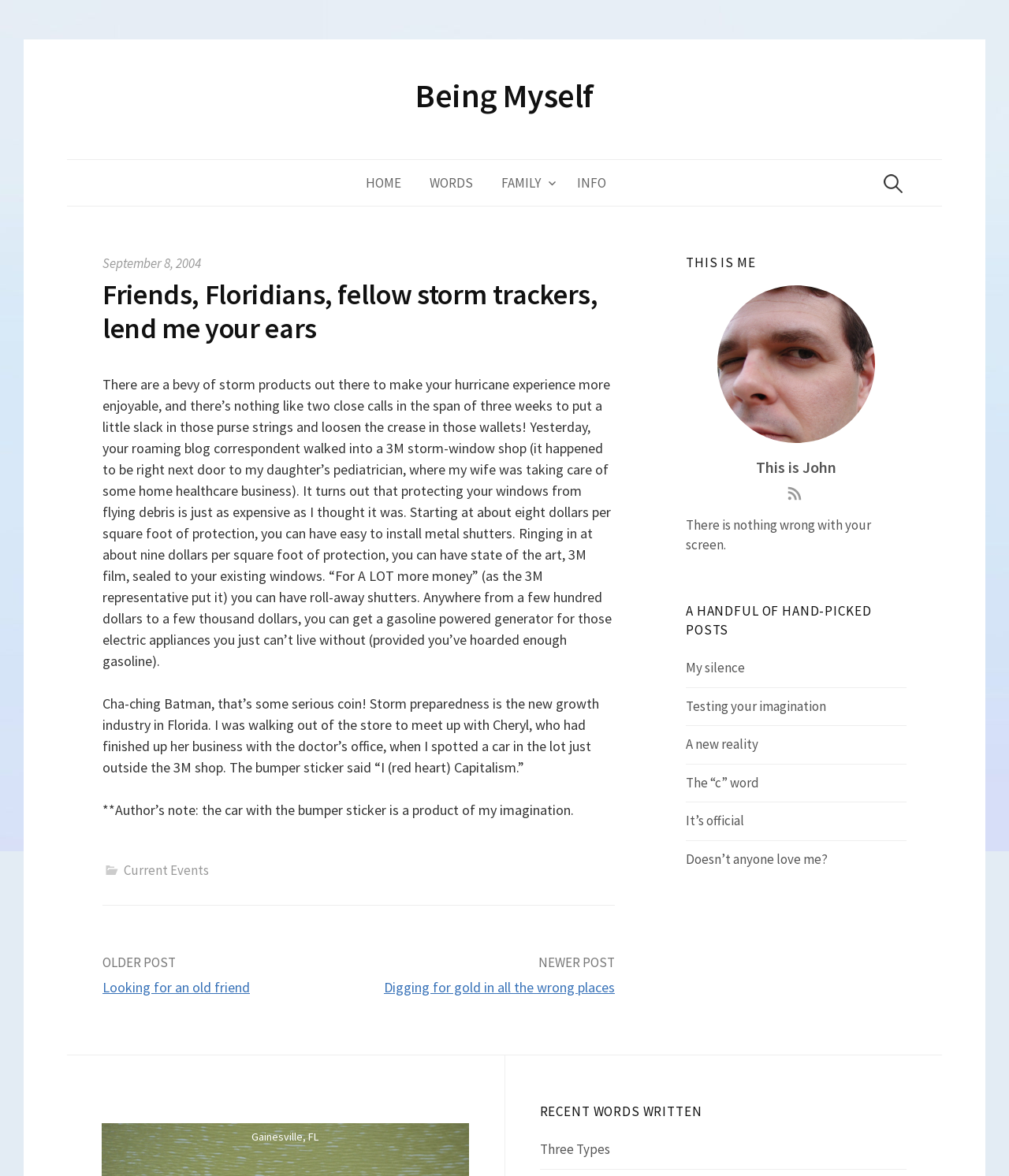Please determine the bounding box coordinates for the element that should be clicked to follow these instructions: "Search for something".

[0.872, 0.144, 0.898, 0.168]